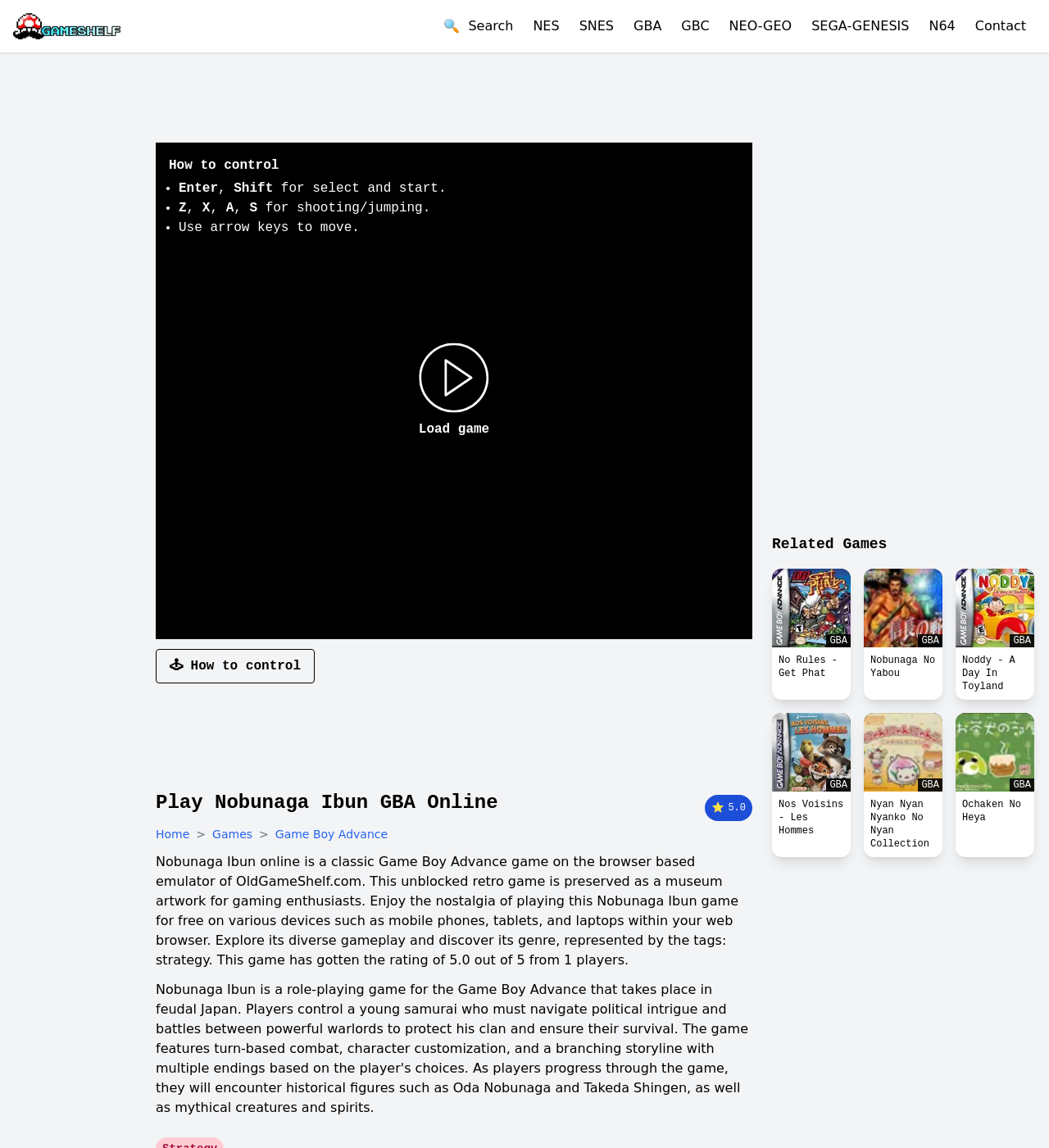Please find the bounding box for the following UI element description. Provide the coordinates in (top-left x, top-left y, bottom-right x, bottom-right y) format, with values between 0 and 1: 🕹 How to control

[0.148, 0.565, 0.3, 0.595]